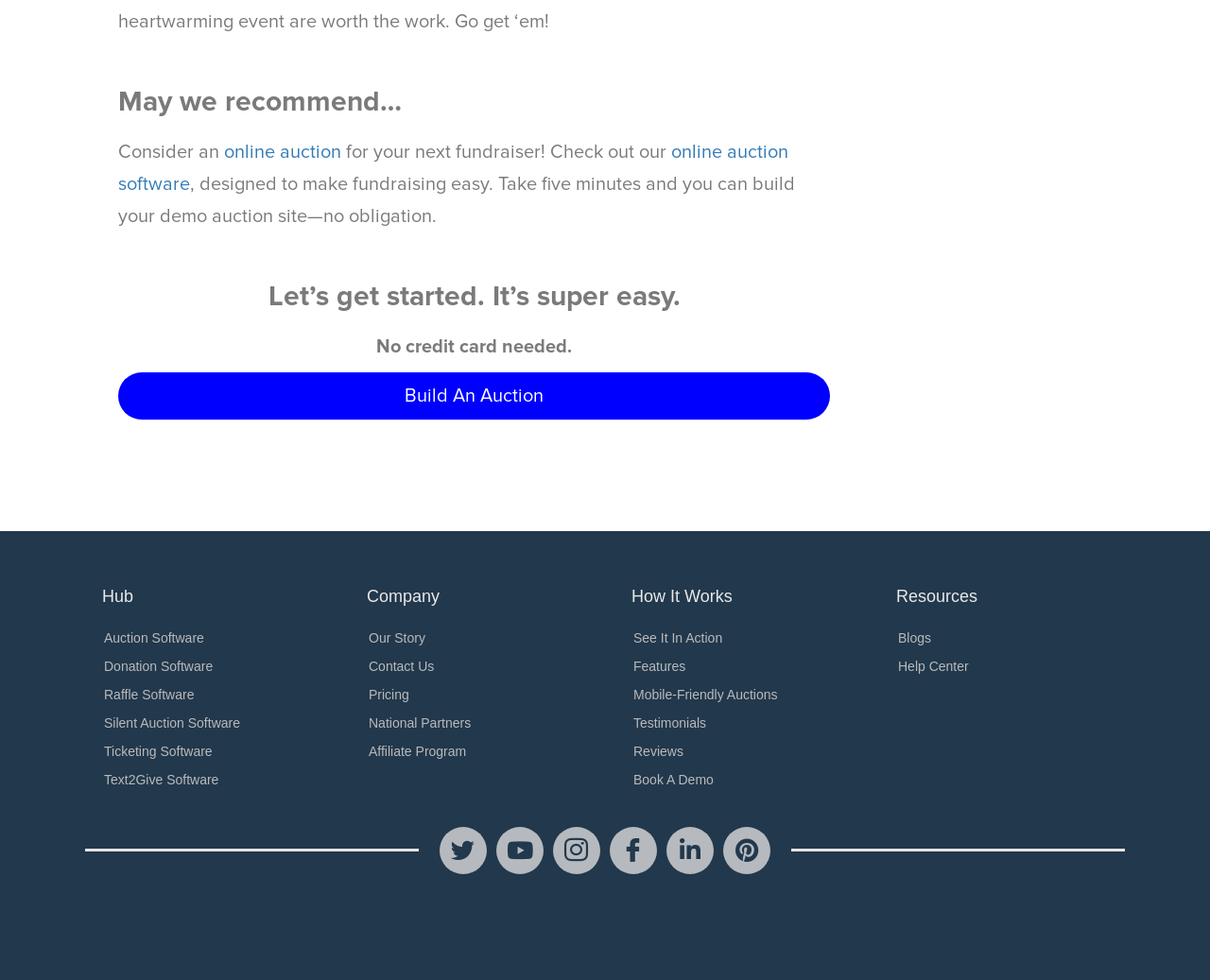What type of software is mentioned on the webpage?
Give a thorough and detailed response to the question.

The webpage mentions various types of software, including auction software, donation software, raffle software, silent auction software, ticketing software, and text2give software. However, auction software is the most prominent one, with a link 'Auction Software' and a heading 'Let’s get started. It’s super easy.' that suggests building an auction site.